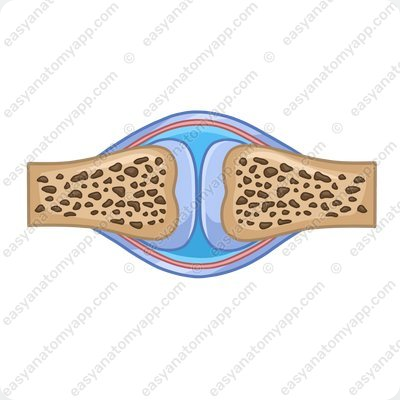Summarize the image with a detailed caption.

The image illustrates a detailed anatomical representation of a synovial joint, showcasing its unique structure. The joint is depicted from a top-down view, highlighting the key components: two ends of bones, a central cavity filled with a synovial fluid, and surrounding connective tissues. The two bone ends exhibit a porous texture, indicative of their structure, while the smooth, blue area between them represents the synovial cavity that cushions the joint, allowing for a range of motion. This visual serves to enhance understanding of synovial joints, which are crucial for facilitating movement in the human body.